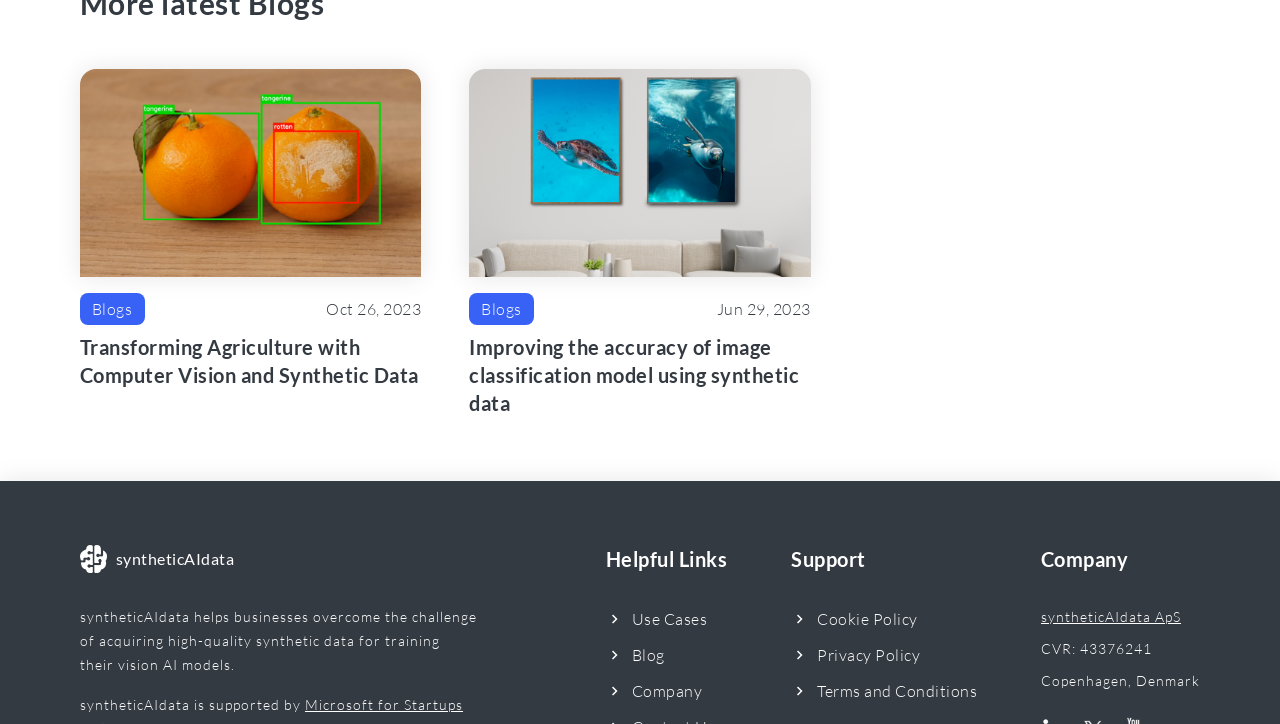How many links are under the 'Helpful Links' section?
Provide an in-depth and detailed explanation in response to the question.

I counted the links under the 'Helpful Links' section, which are 'Use Cases', 'Blog', and 'Company', so there are 3 links in total.